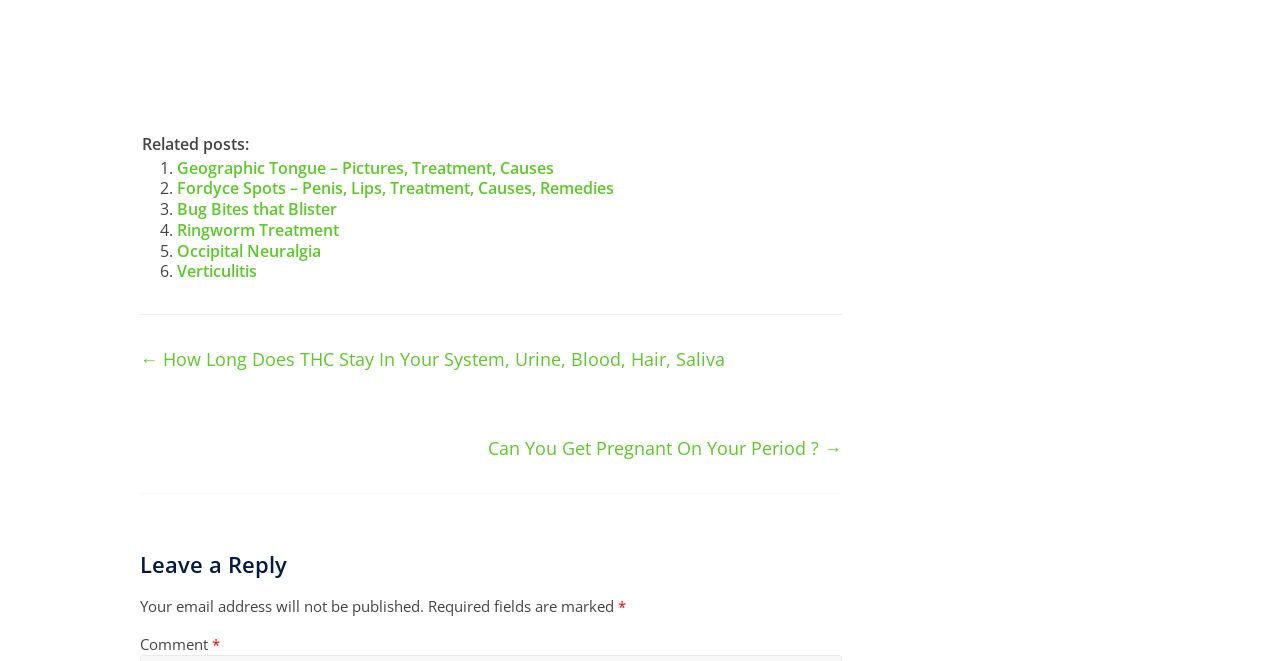Find the bounding box coordinates of the area to click in order to follow the instruction: "Go to the previous article about THC staying in your system".

[0.109, 0.518, 0.566, 0.569]